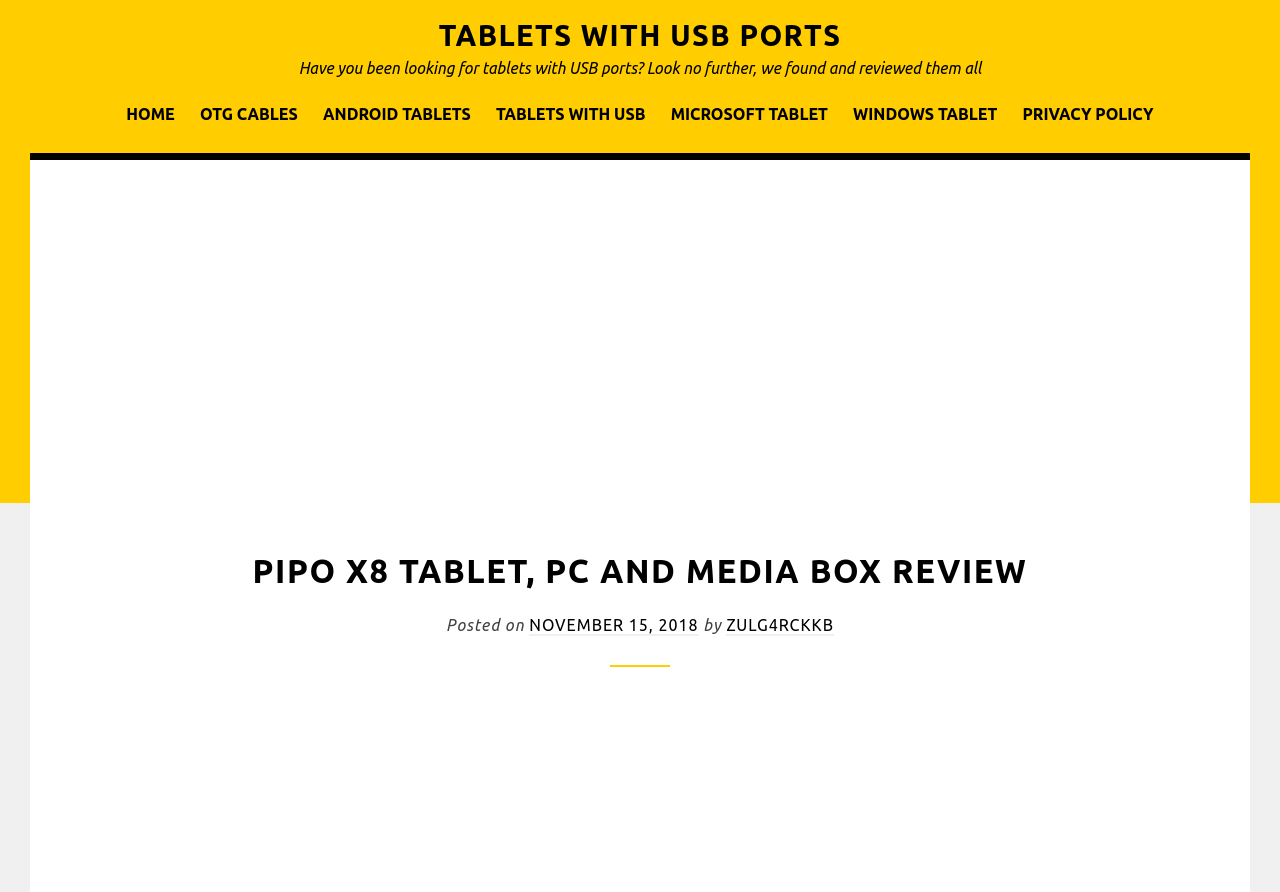Locate the bounding box coordinates of the clickable region to complete the following instruction: "Click on the 'TABLETS WITH USB PORTS' link."

[0.343, 0.021, 0.657, 0.057]